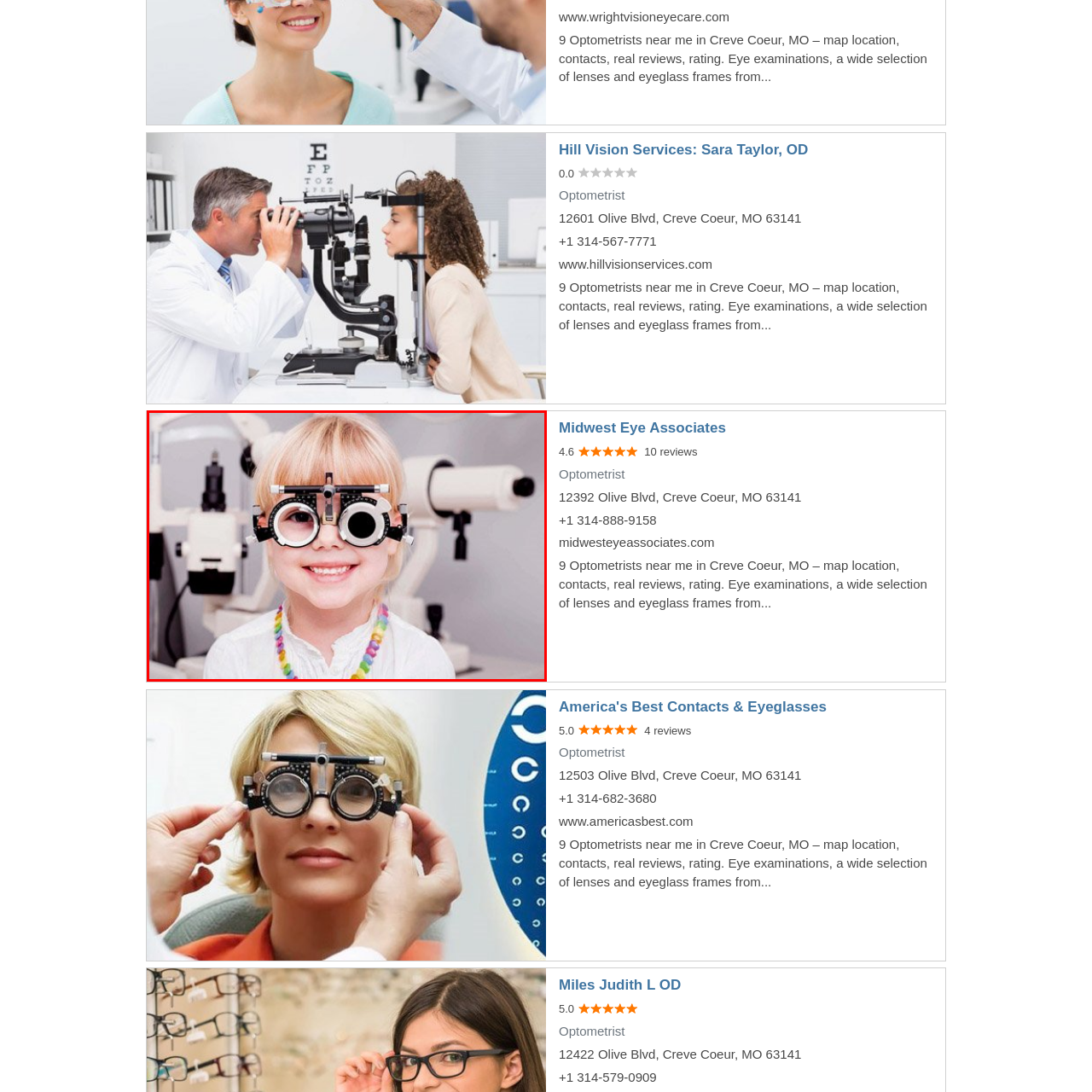Explain in detail what is depicted in the image enclosed by the red boundary.

In a bright, clinical setting, a young child with blonde hair joyfully wears a phoropter, a device used to measure refractive errors in vision. Her smiling face radiates excitement as she is playfully engaged in an eye examination. The child is dressed in a simple white blouse, complemented by a vibrant, multicolored beaded necklace that adds a touch of whimsy to her appearance. Behind her, various optometric instruments, including a slit lamp and other diagnostic equipment, create a professional backdrop, emphasizing the importance of vision care. This image captures the blend of childlike wonder and the crucial process of eye health assessment, reflecting the welcoming environment of a pediatric optometry practice.